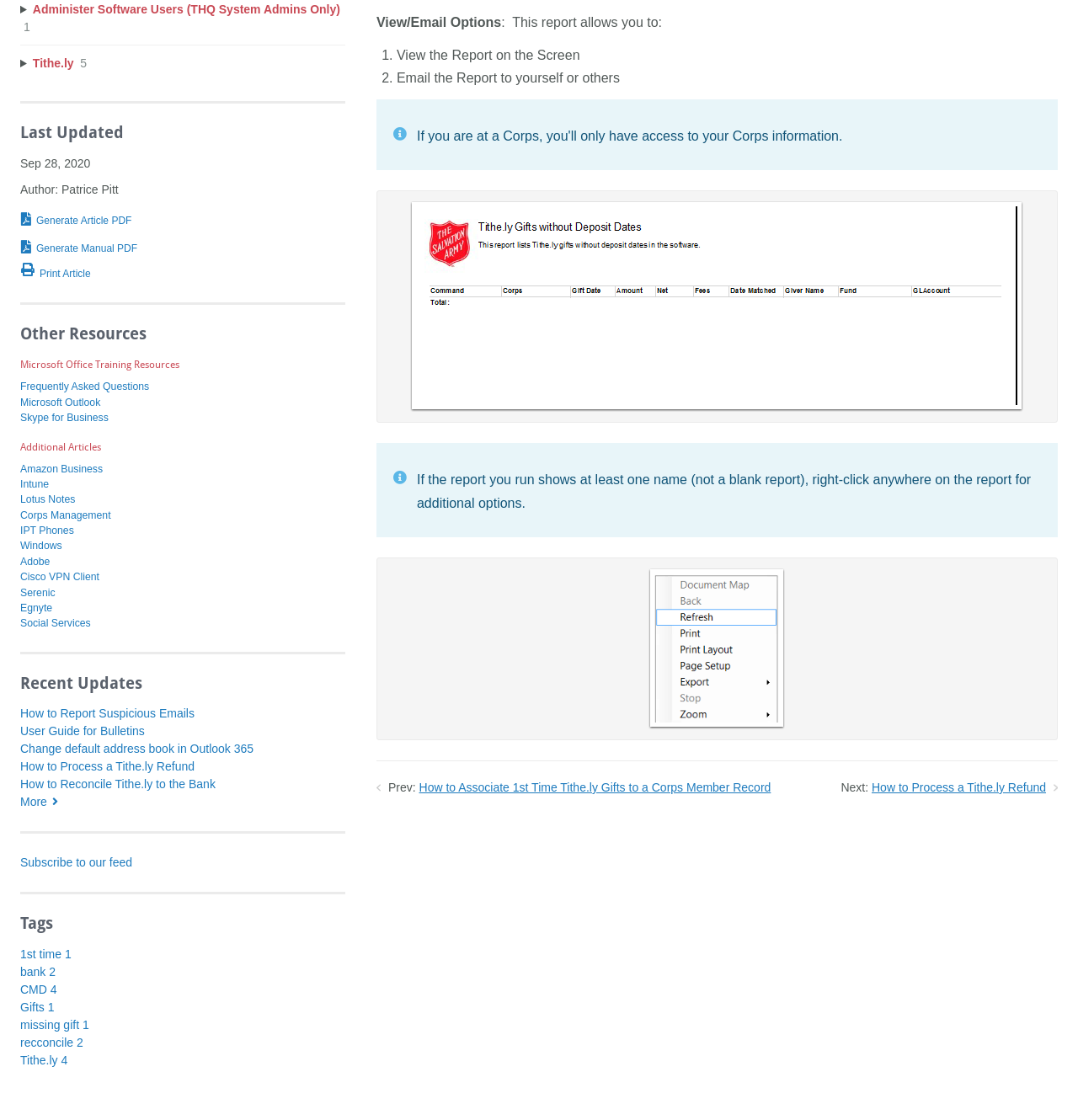Provide a short answer to the following question with just one word or phrase: What is the text of the first list marker?

1.